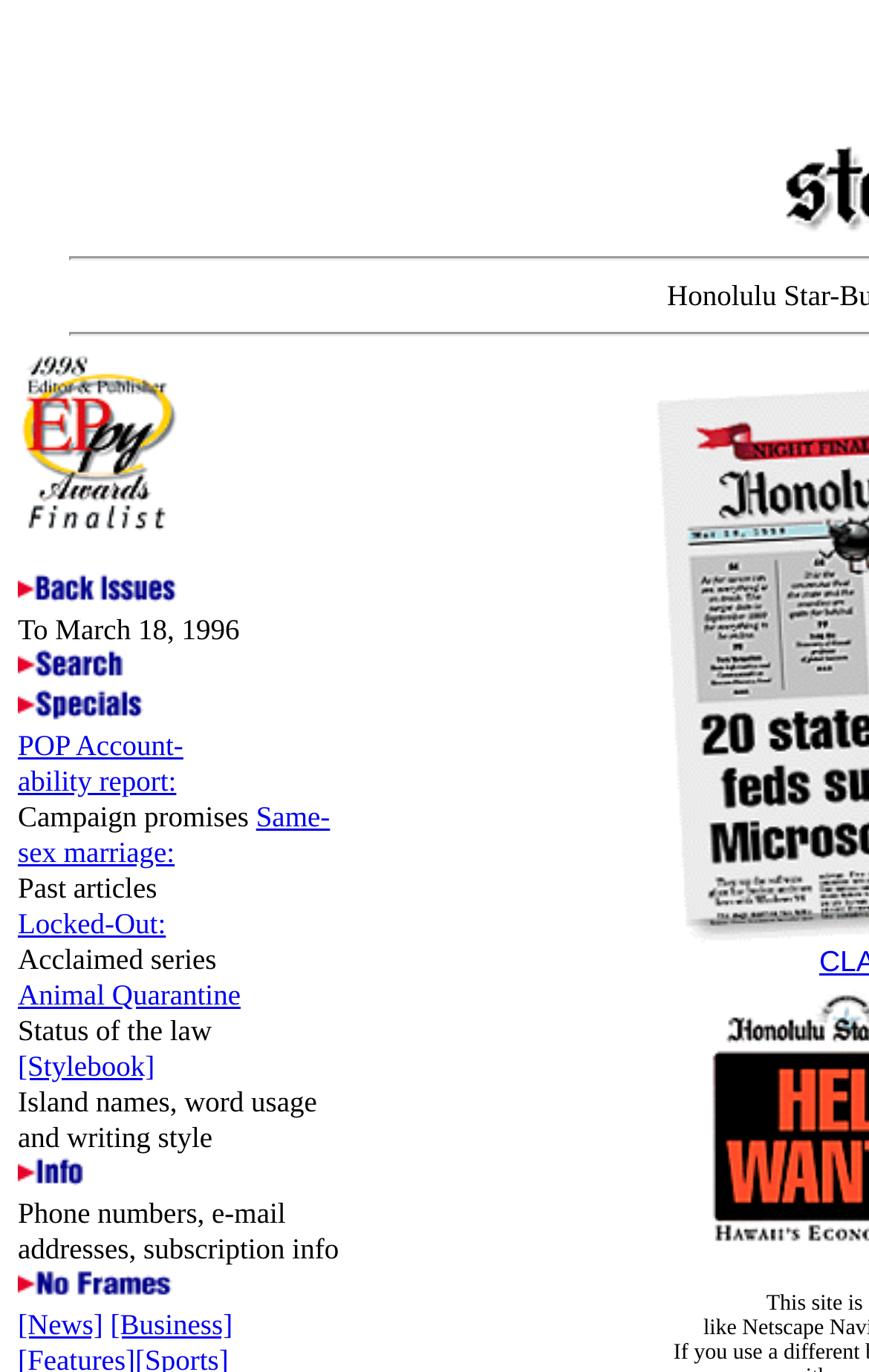Can you identify the bounding box coordinates of the clickable region needed to carry out this instruction: 'Read about campaign promises'? The coordinates should be four float numbers within the range of 0 to 1, stated as [left, top, right, bottom].

[0.021, 0.583, 0.295, 0.607]